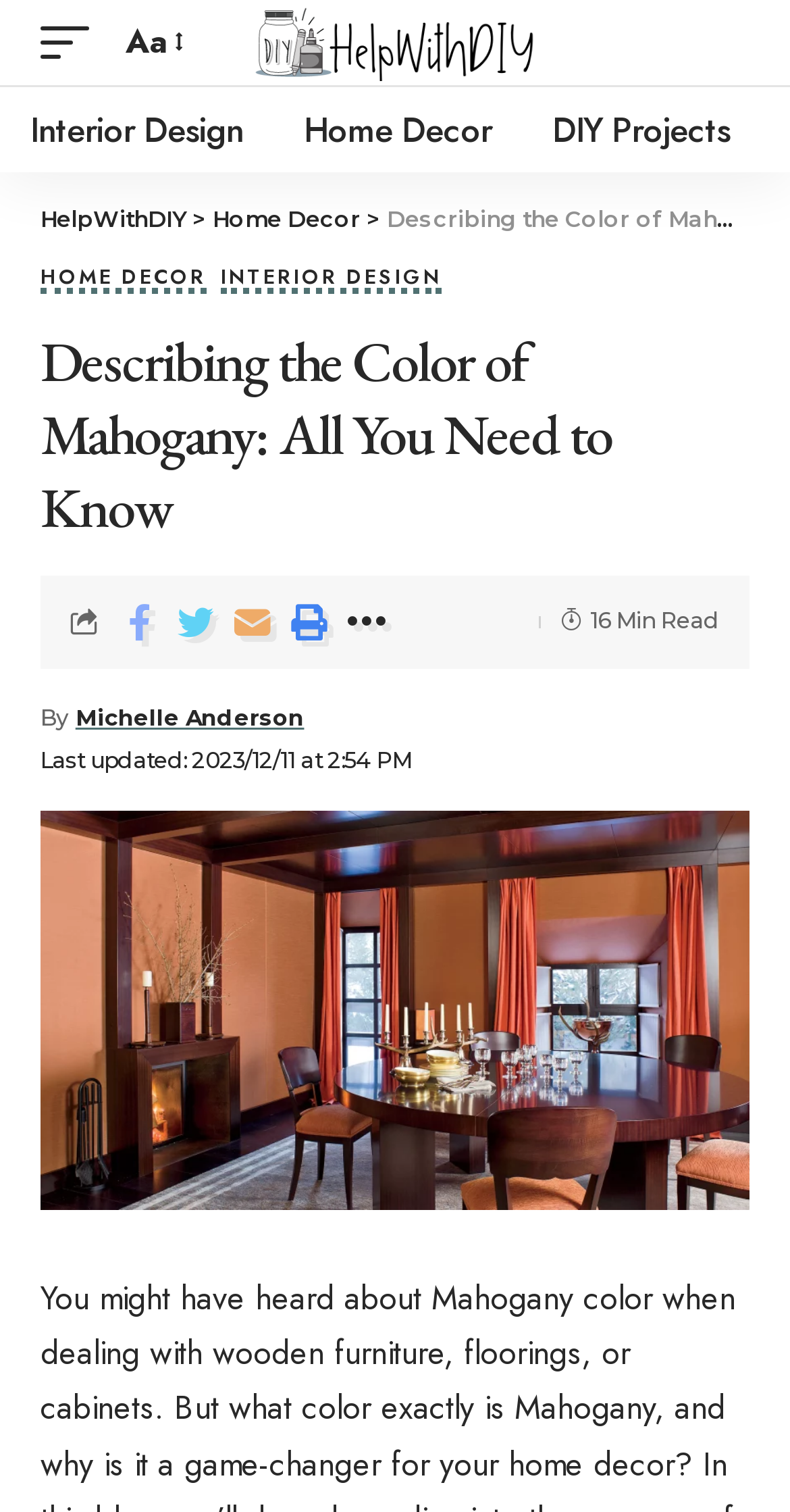Please indicate the bounding box coordinates for the clickable area to complete the following task: "resize font". The coordinates should be specified as four float numbers between 0 and 1, i.e., [left, top, right, bottom].

[0.146, 0.01, 0.238, 0.046]